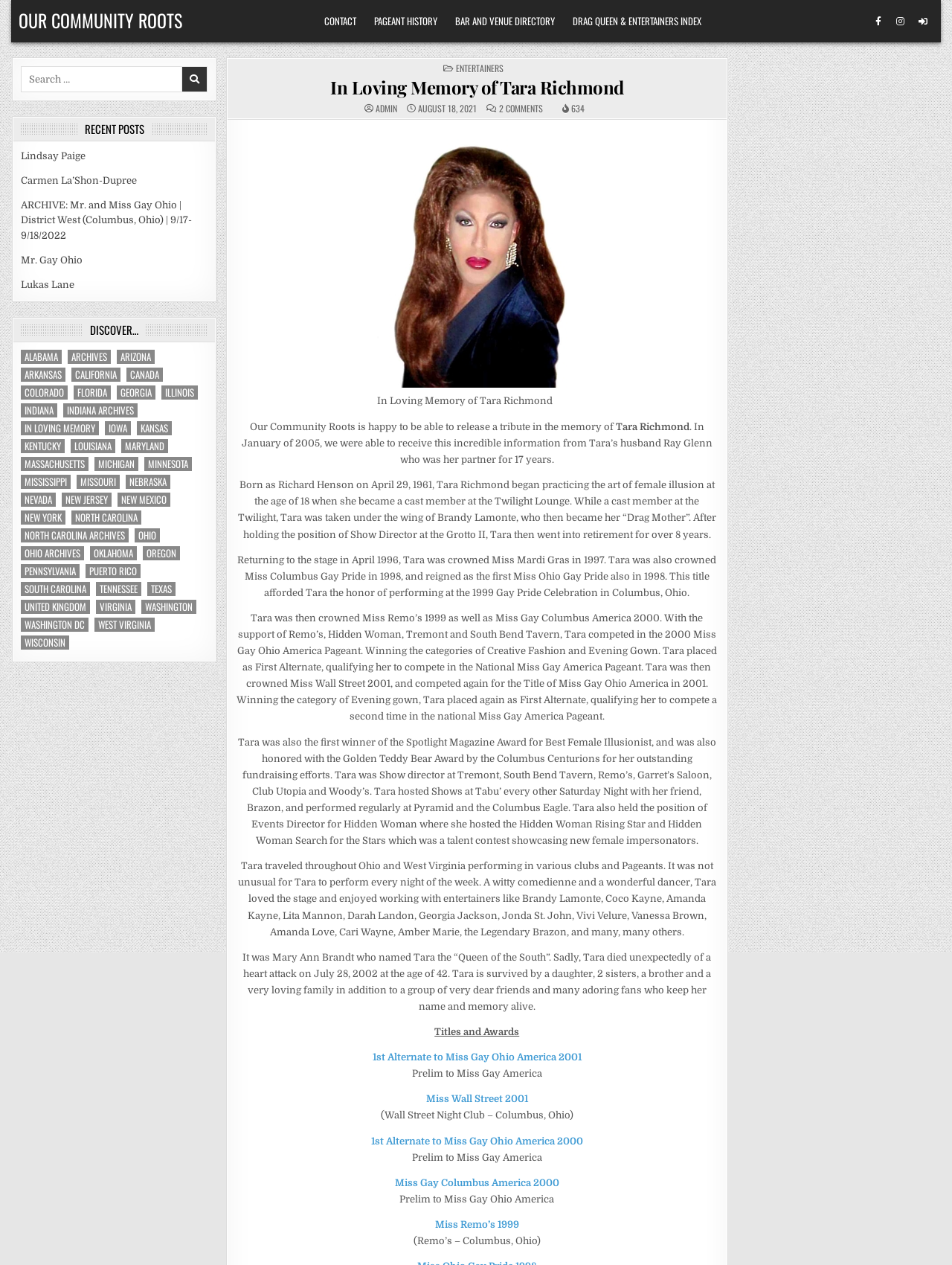Analyze the image and deliver a detailed answer to the question: What was Tara Richmond's profession?

The webpage mentions Tara Richmond's career as a drag queen, including her performances, titles, and awards, indicating that she was a professional drag queen.